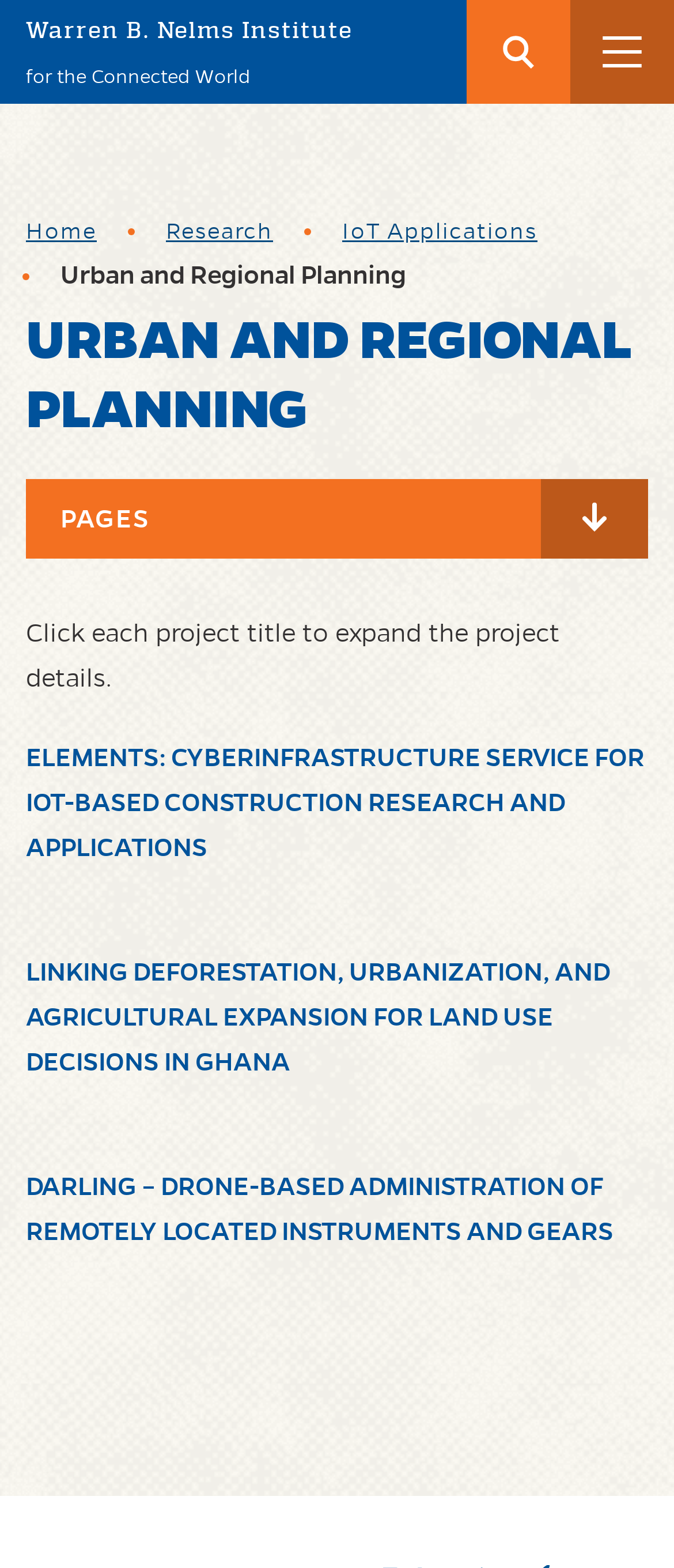From the element description: "Warren B. Nelms Institute", extract the bounding box coordinates of the UI element. The coordinates should be expressed as four float numbers between 0 and 1, in the order [left, top, right, bottom].

[0.038, 0.011, 0.523, 0.028]